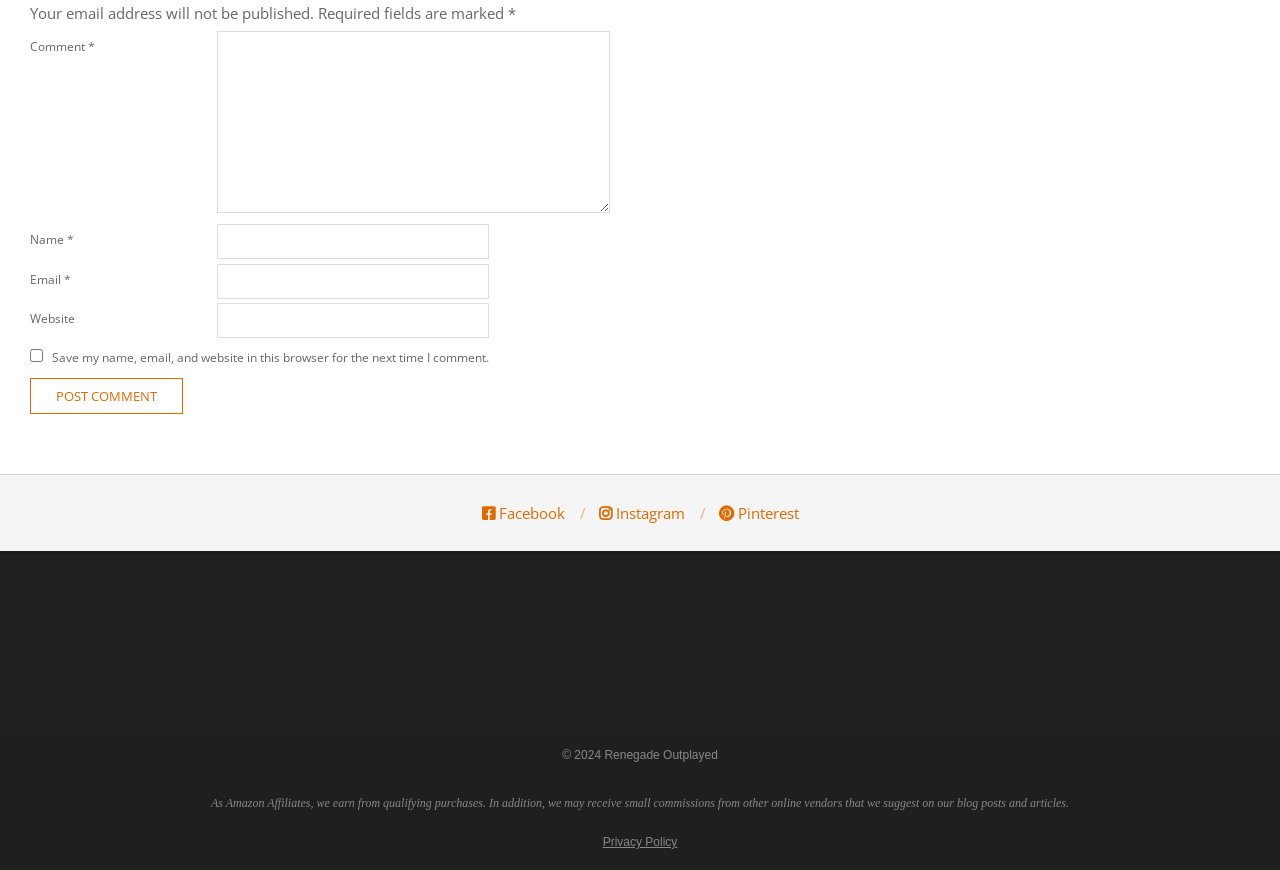Determine the coordinates of the bounding box for the clickable area needed to execute this instruction: "Input your email".

[0.17, 0.303, 0.382, 0.343]